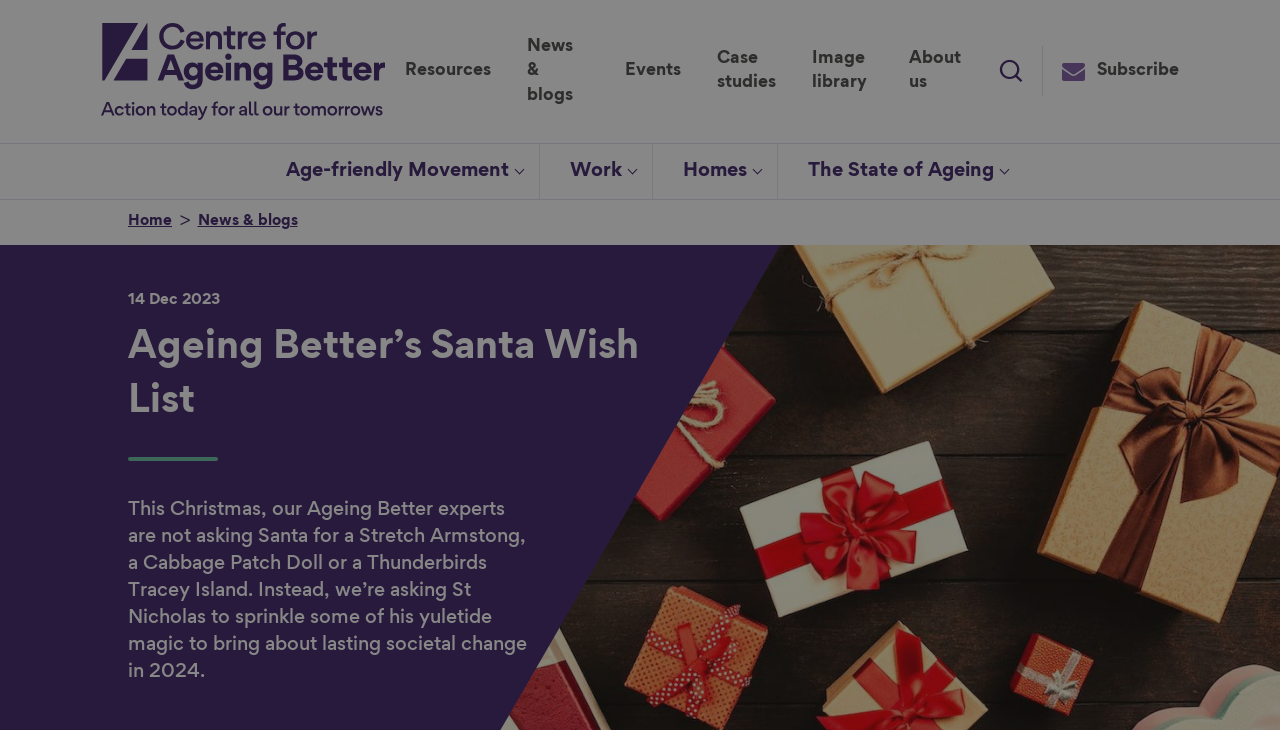Determine the bounding box coordinates of the clickable region to carry out the instruction: "Show filters".

[0.2, 0.632, 0.286, 0.673]